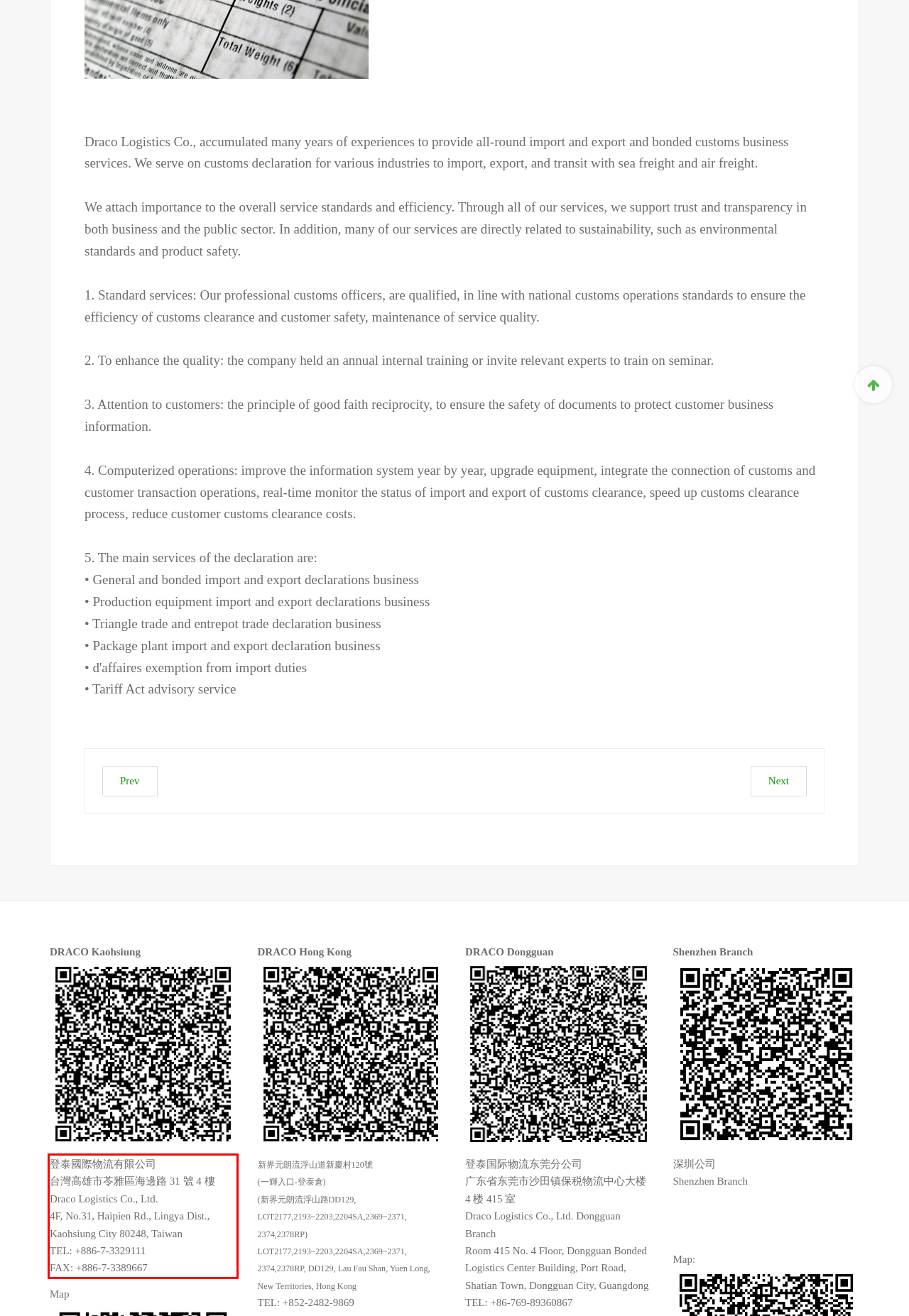Please analyze the provided webpage screenshot and perform OCR to extract the text content from the red rectangle bounding box.

登泰國際物流有限公司 台灣高雄市苓雅區海邊路 31 號 4 樓 Draco Logistics Co., Ltd. 4F, No.31, Haipien Rd., Lingya Dist., Kaohsiung City 80248, Taiwan TEL: +886-7-3329111 FAX: +886-7-3389667